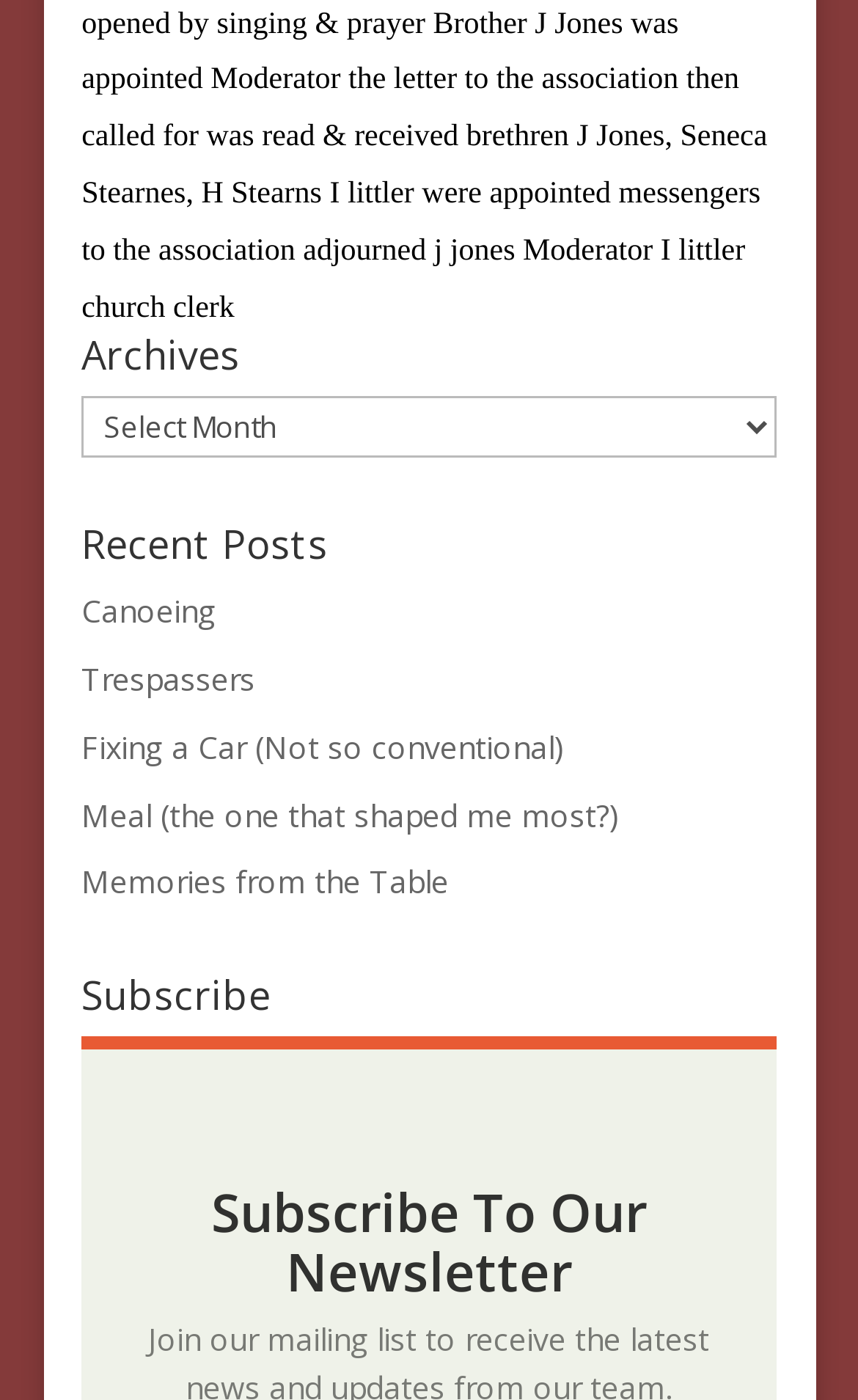What is the first post title?
Based on the screenshot, answer the question with a single word or phrase.

Canoeing